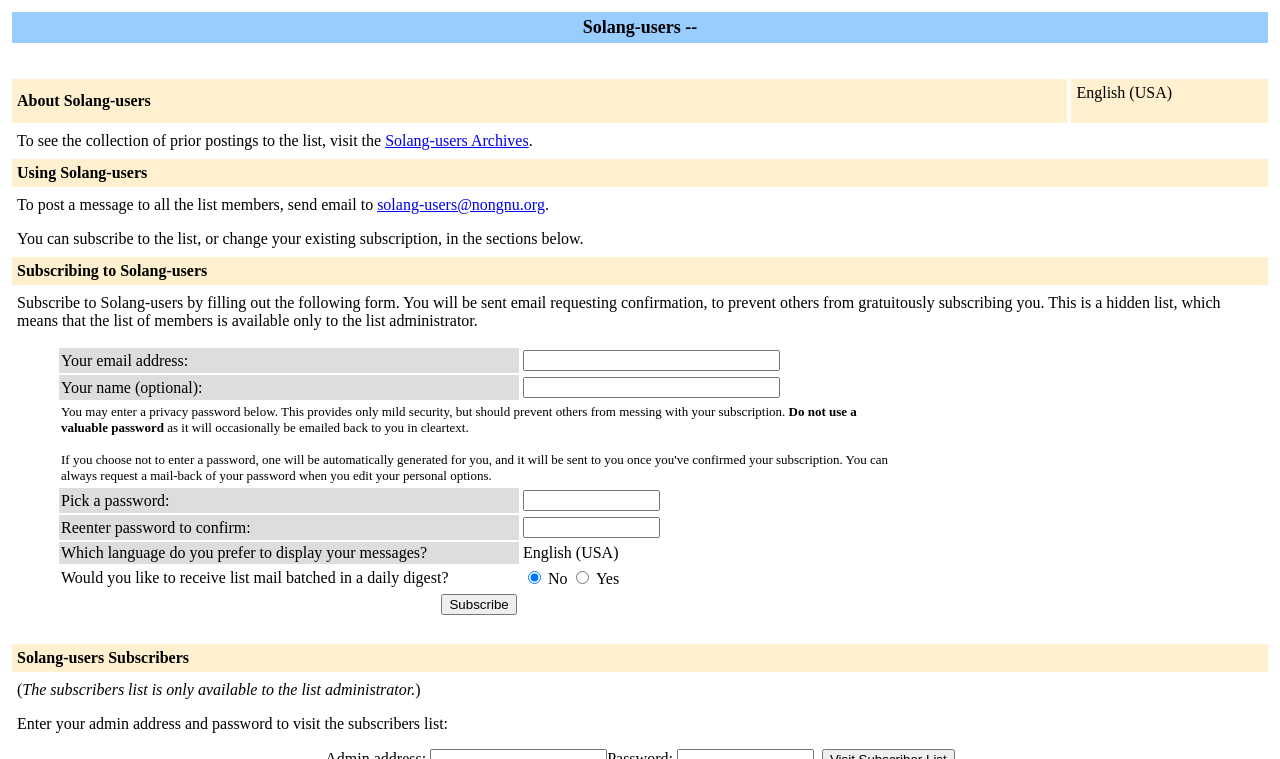Identify the bounding box coordinates of the element to click to follow this instruction: 'log in'. Ensure the coordinates are four float values between 0 and 1, provided as [left, top, right, bottom].

None